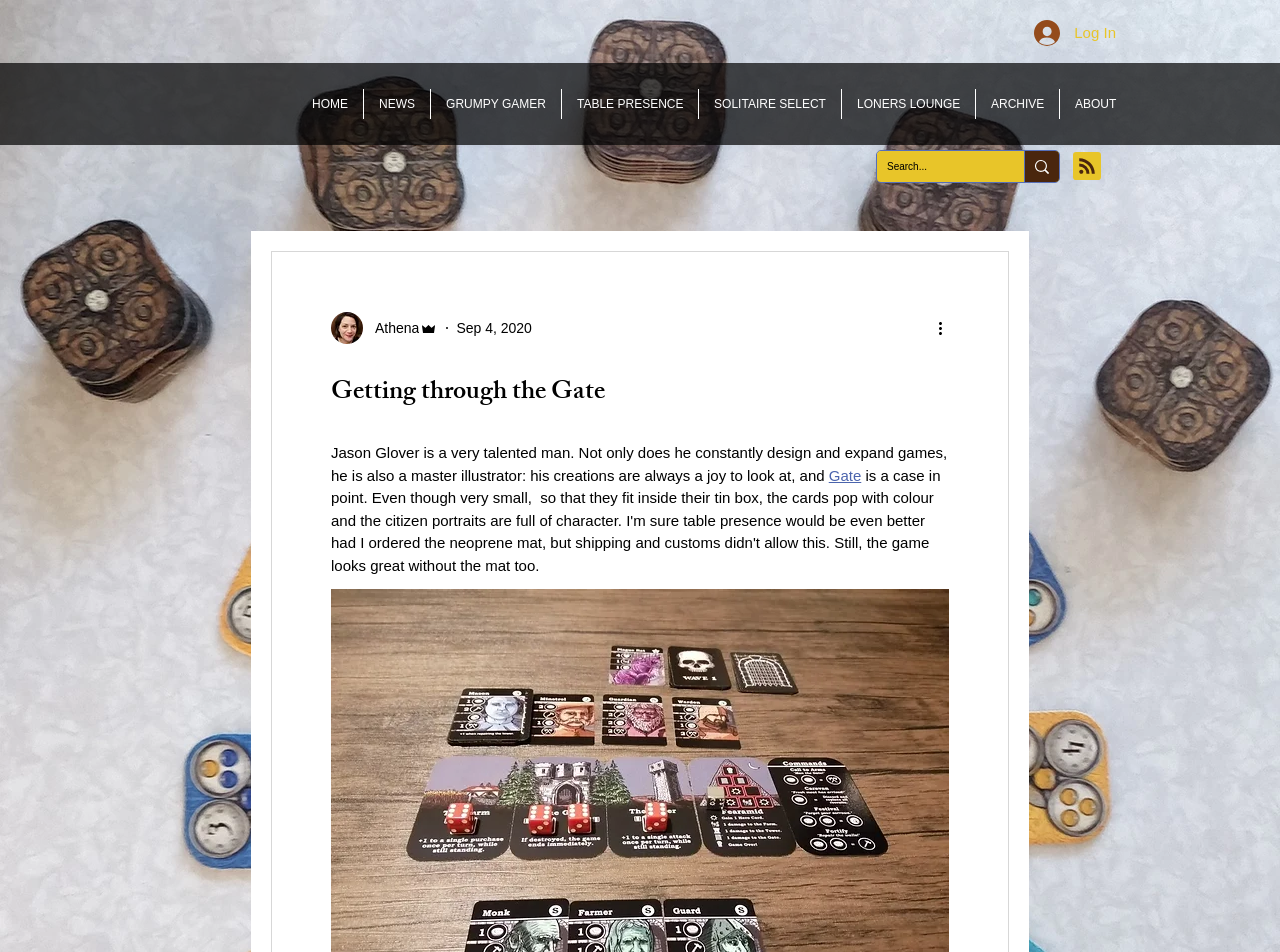Given the description "aria-label="Search..."", determine the bounding box of the corresponding UI element.

[0.8, 0.159, 0.827, 0.191]